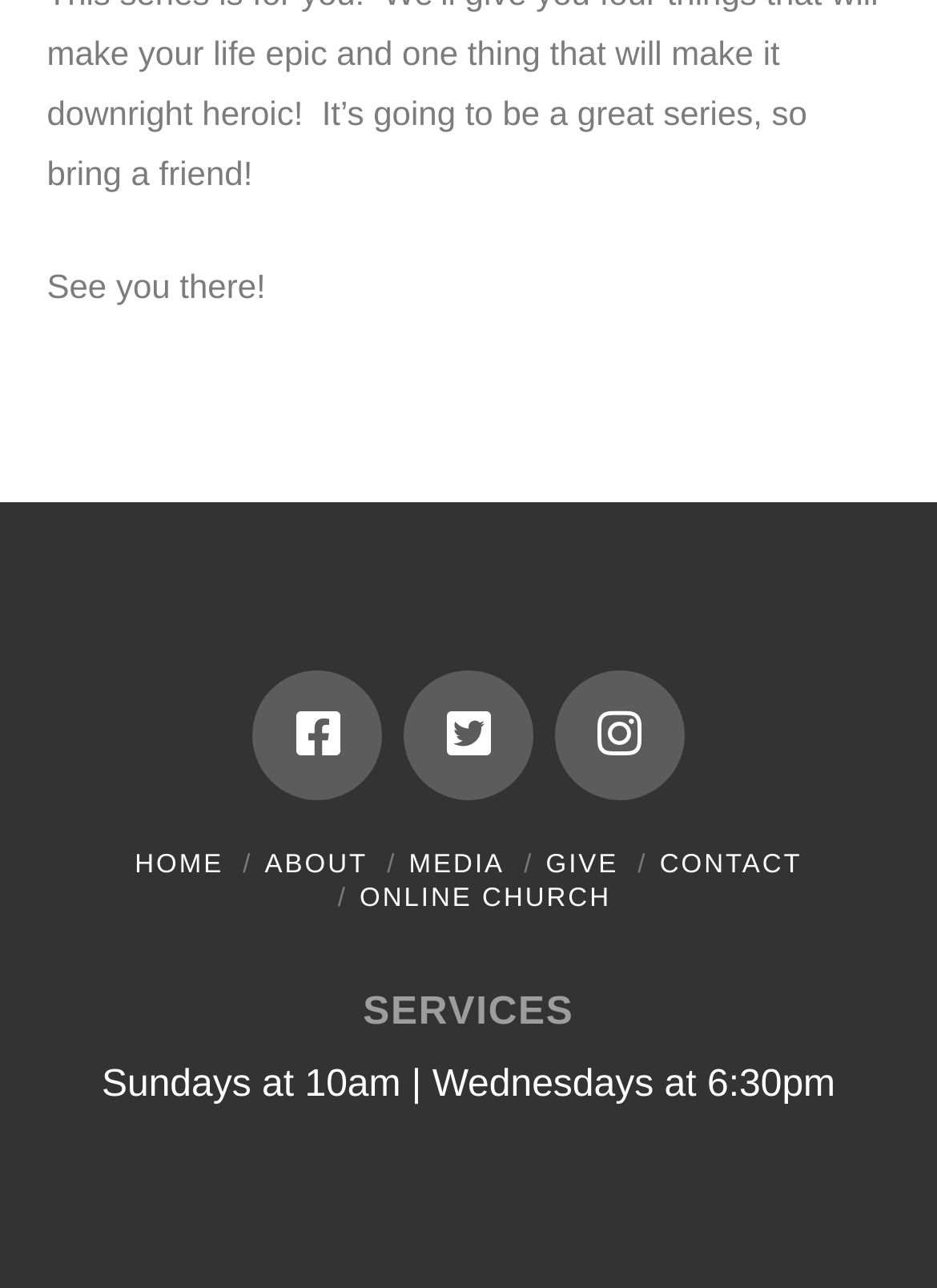Identify the bounding box coordinates of the part that should be clicked to carry out this instruction: "visit CONTACT page".

[0.704, 0.66, 0.856, 0.682]